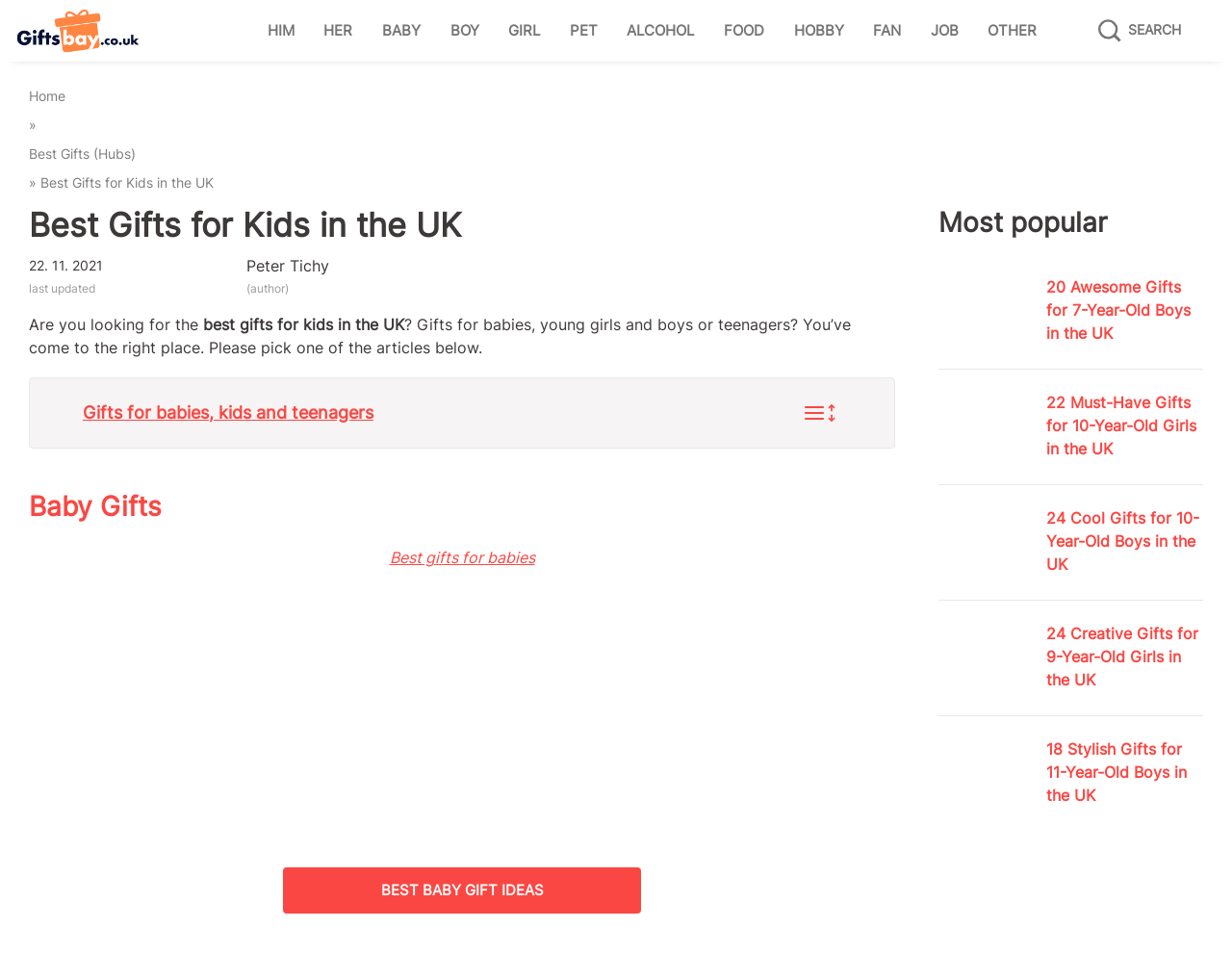Identify the bounding box coordinates of the region that needs to be clicked to carry out this instruction: "Go to the 'Sri Lanka Politics' page". Provide these coordinates as four float numbers ranging from 0 to 1, i.e., [left, top, right, bottom].

None